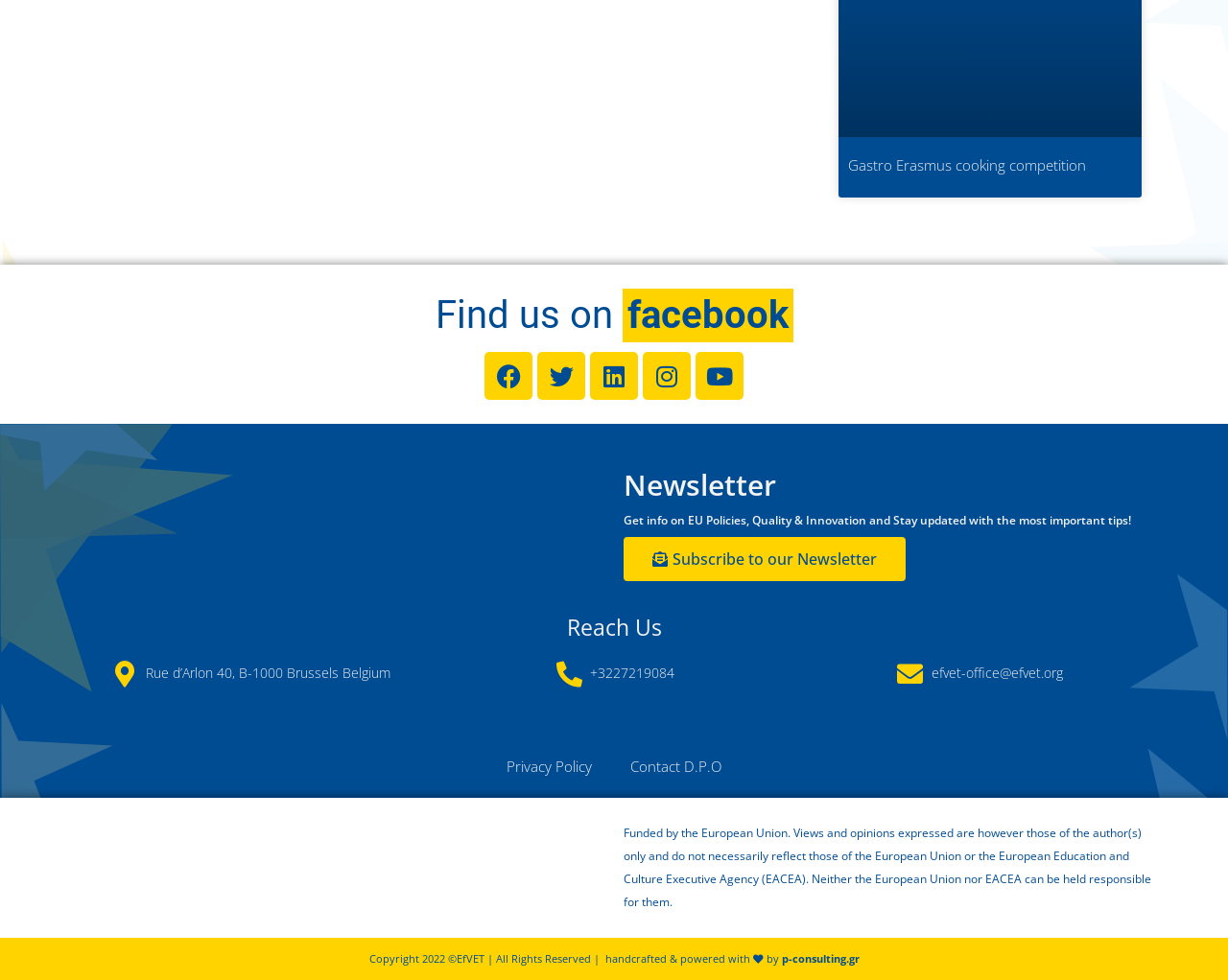Who funded the project?
Analyze the image and deliver a detailed answer to the question.

The static text element at the bottom of the webpage contains the text 'Funded by the European Union.', which suggests that the project was funded by the European Union.